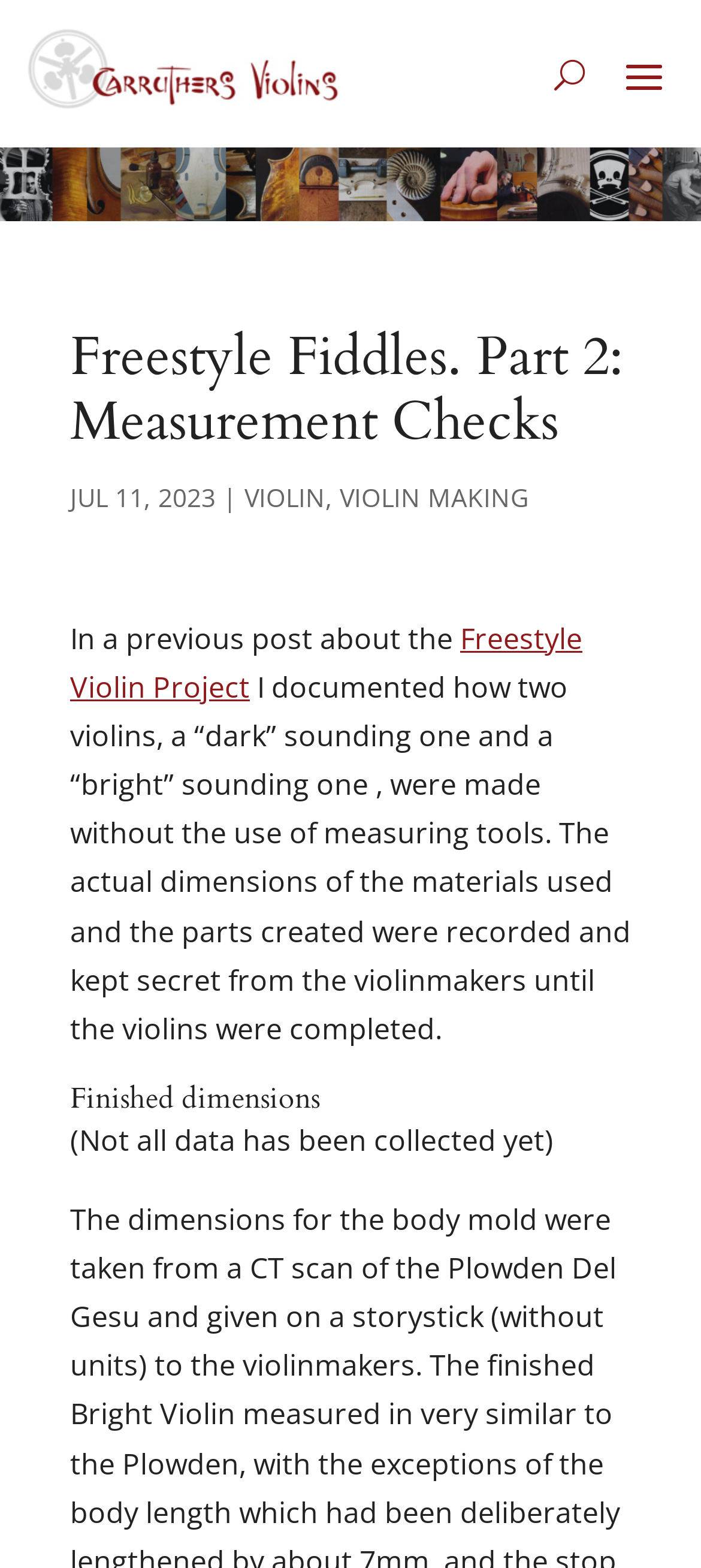What is the purpose of the 'Finished dimensions' section?
Based on the image, answer the question with as much detail as possible.

The 'Finished dimensions' section is likely to show the dimensions of the violins, as it is a heading that follows the description of the violins and is located near the bottom of the page.